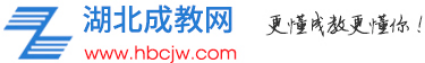Describe every aspect of the image in depth.

The image showcases the logo of "湖北成教网" (Hubei Adult Education Network), prominently featuring a stylized blue letter "Z" with horizontal stripes, symbolizing education and progress. Beneath the logo, there is a tagline in black text that reads "更懂教育更懂你!" ("Understanding education better, understanding you better!"), emphasizing the platform's commitment to providing resources and support for adult learners. The image also includes the website URL "www.hbcjw.com," inviting users to explore educational opportunities and services offered by the site. This logo represents a digital hub for prospective students seeking guidance on adult education in Hubei.